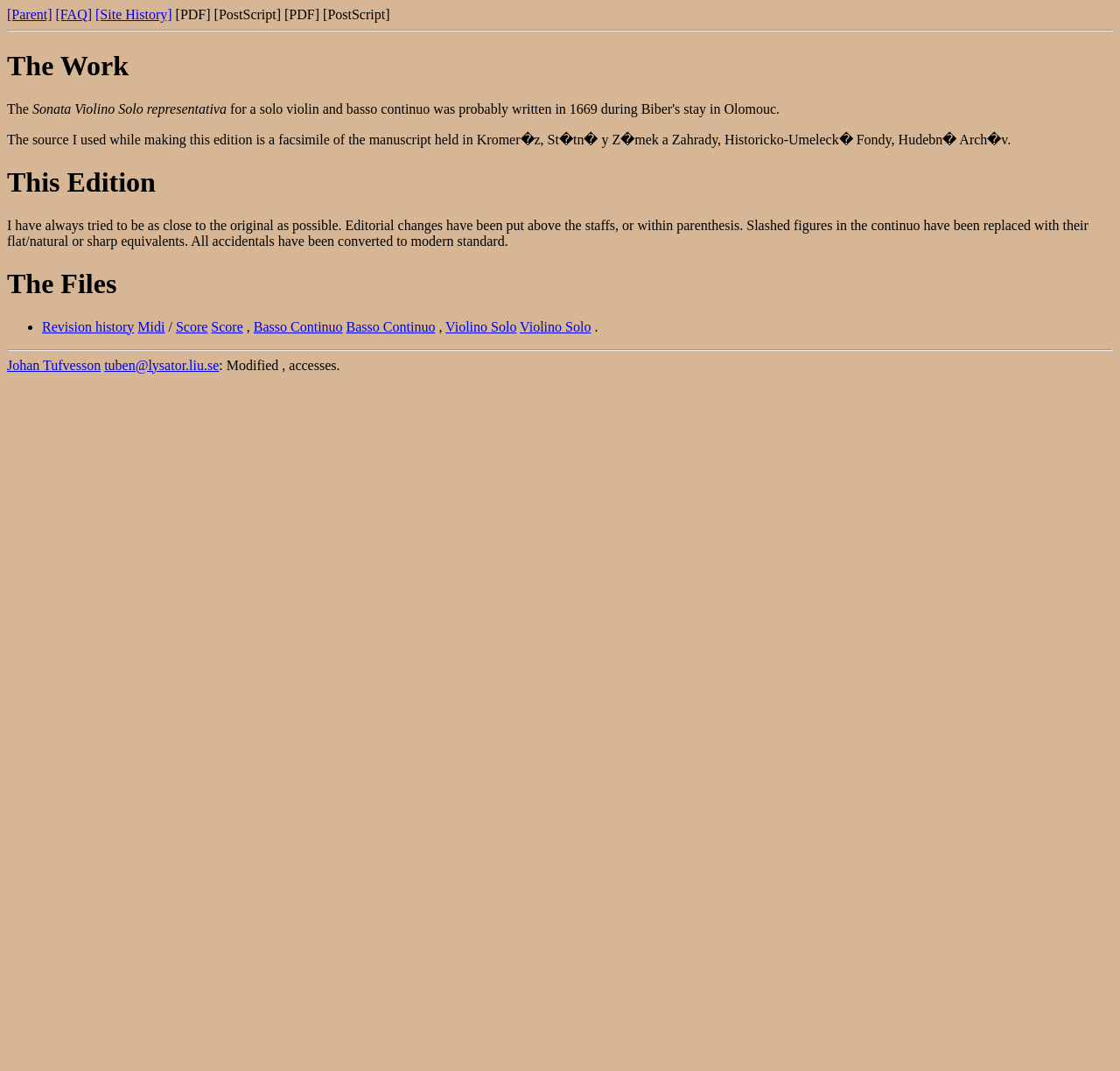Indicate the bounding box coordinates of the element that needs to be clicked to satisfy the following instruction: "contact Johan Tufvesson". The coordinates should be four float numbers between 0 and 1, i.e., [left, top, right, bottom].

[0.093, 0.334, 0.196, 0.348]